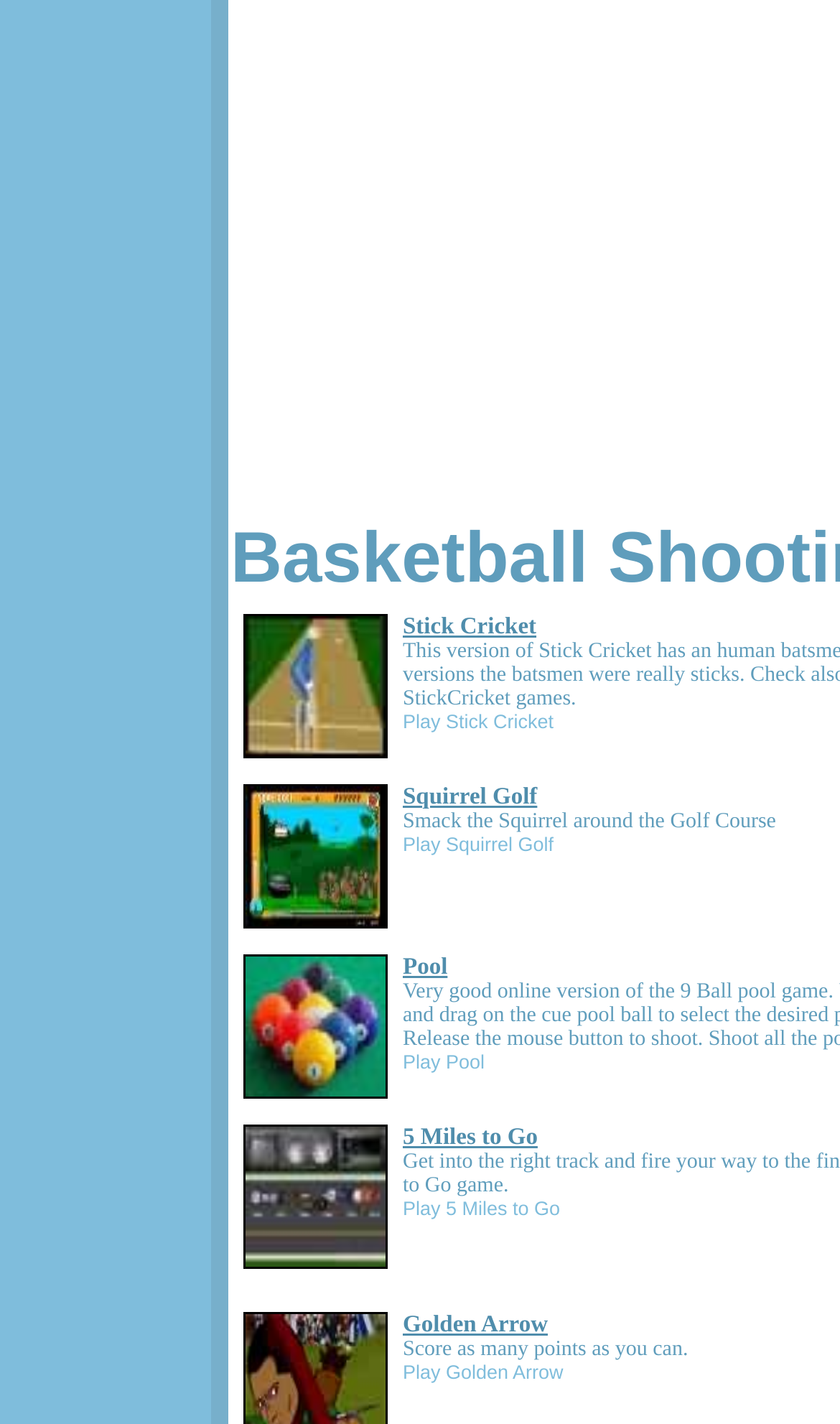Use the details in the image to answer the question thoroughly: 
How many links are associated with each game?

For each game, there are two links: one with the game's name and another with the text 'Play' followed by the game's name. This pattern is consistent across all five games listed on the webpage.